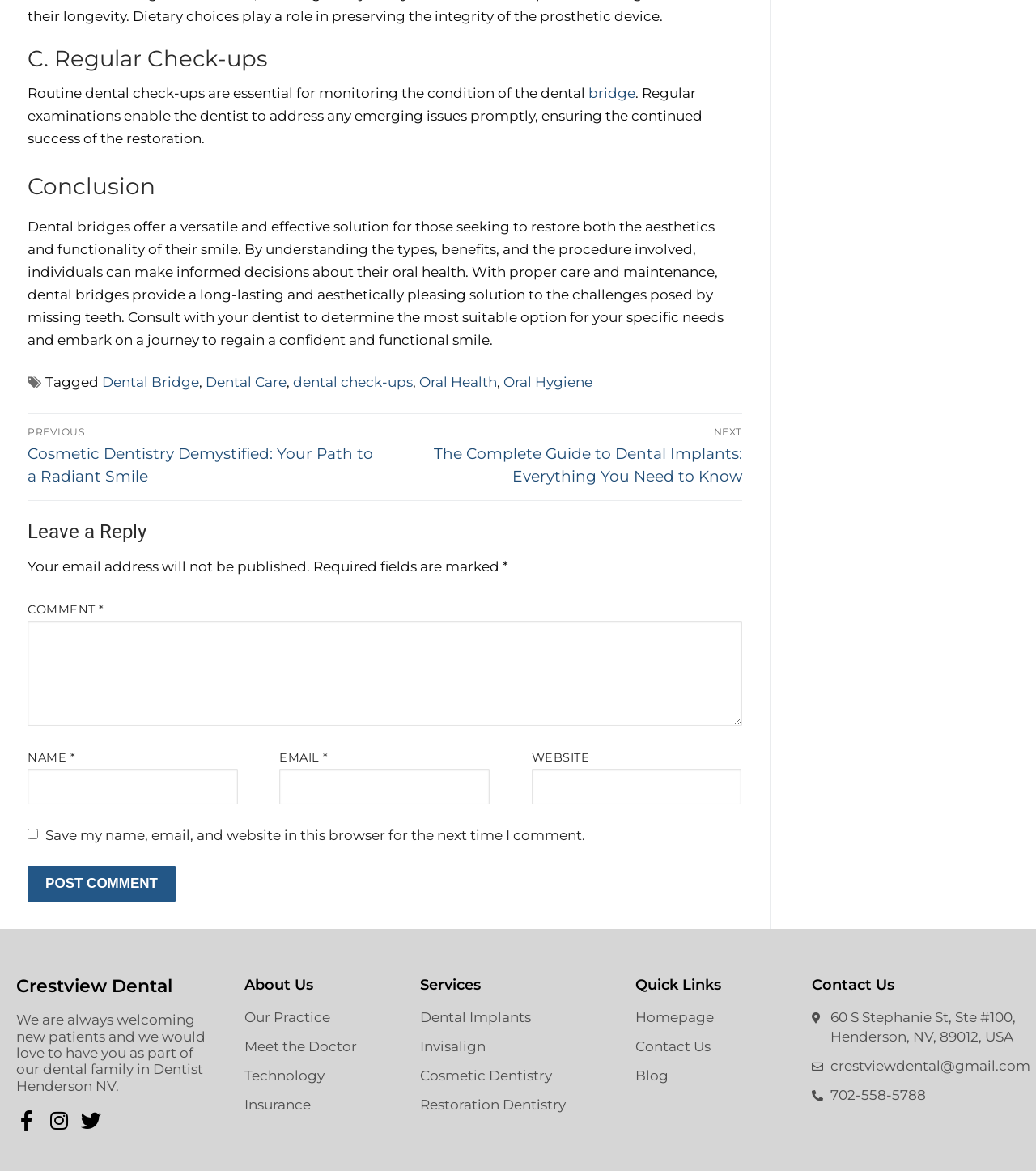Provide a one-word or brief phrase answer to the question:
What social media platforms does Crestview Dental have?

Facebook, Instagram, Twitter